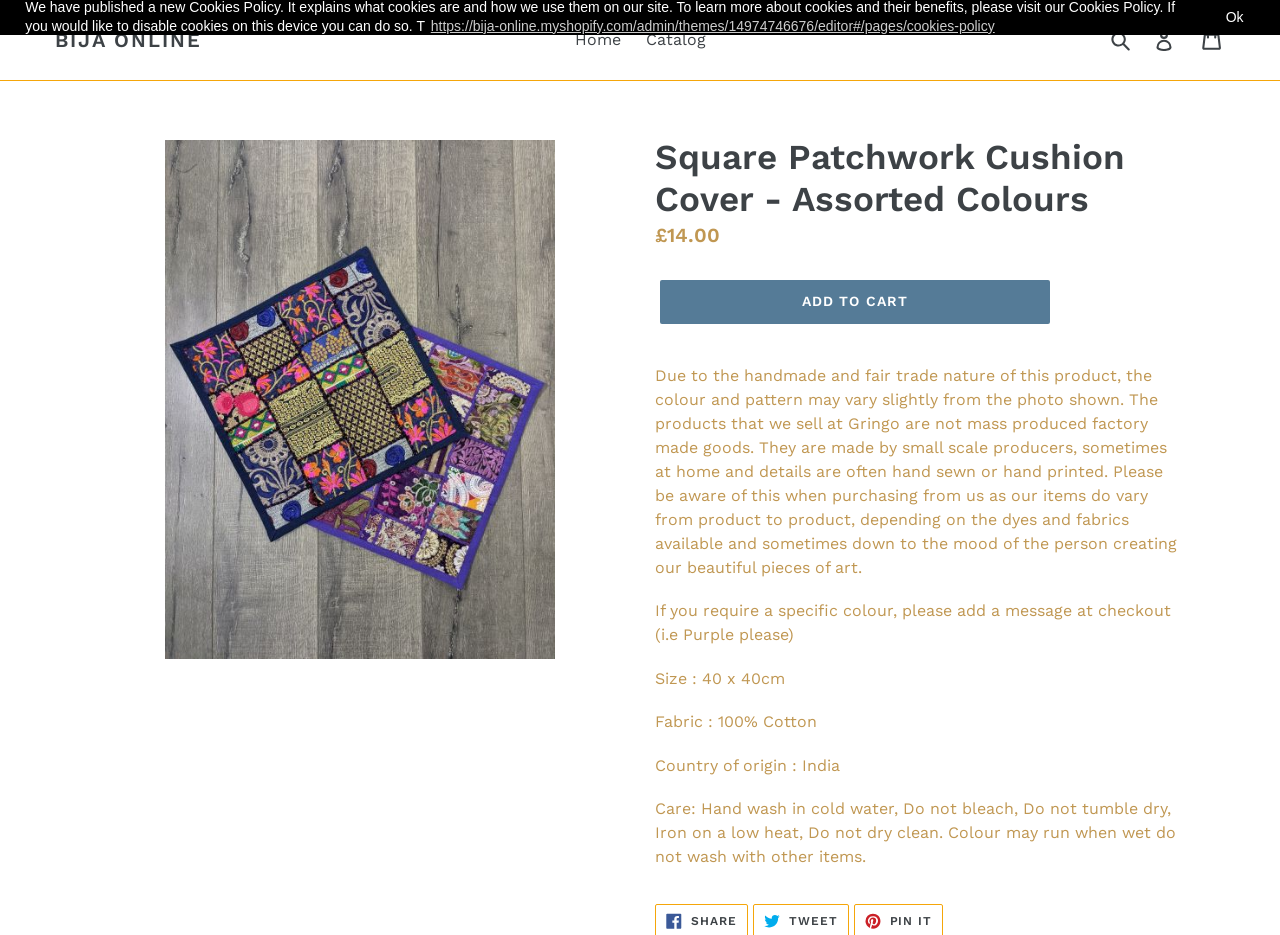What is the main heading displayed on the webpage? Please provide the text.

Square Patchwork Cushion Cover - Assorted Colours